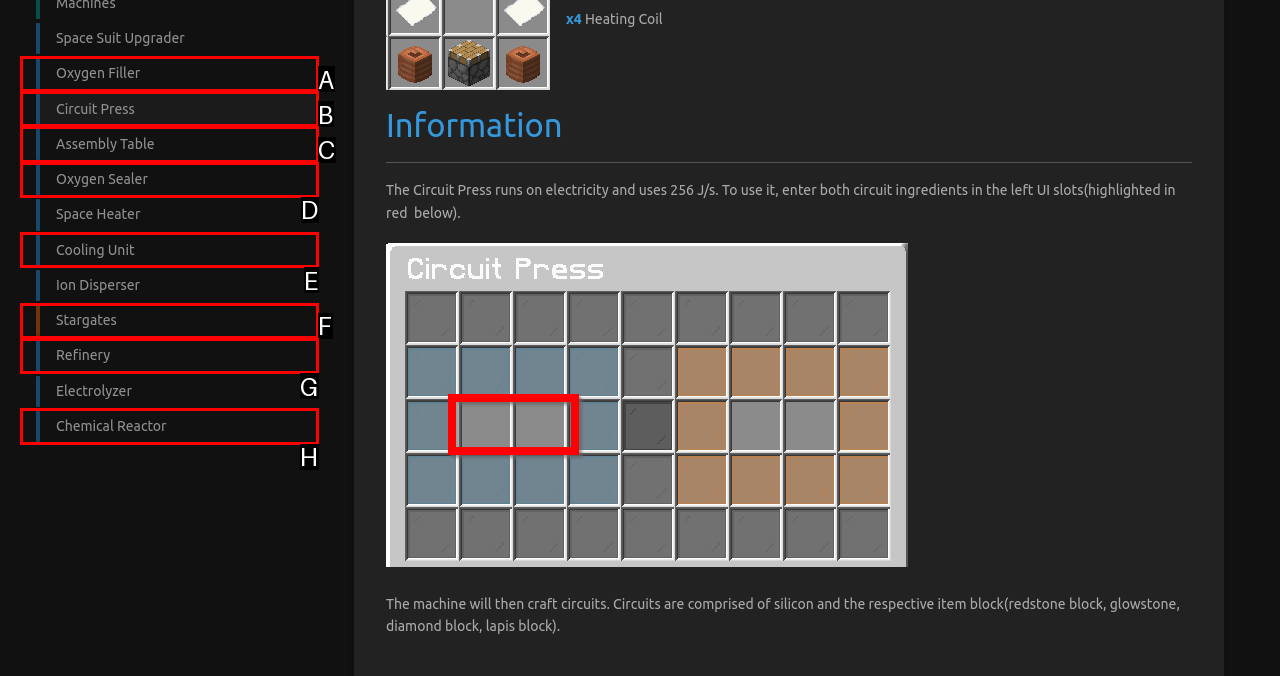Tell me which one HTML element best matches the description: Circuit Press
Answer with the option's letter from the given choices directly.

B